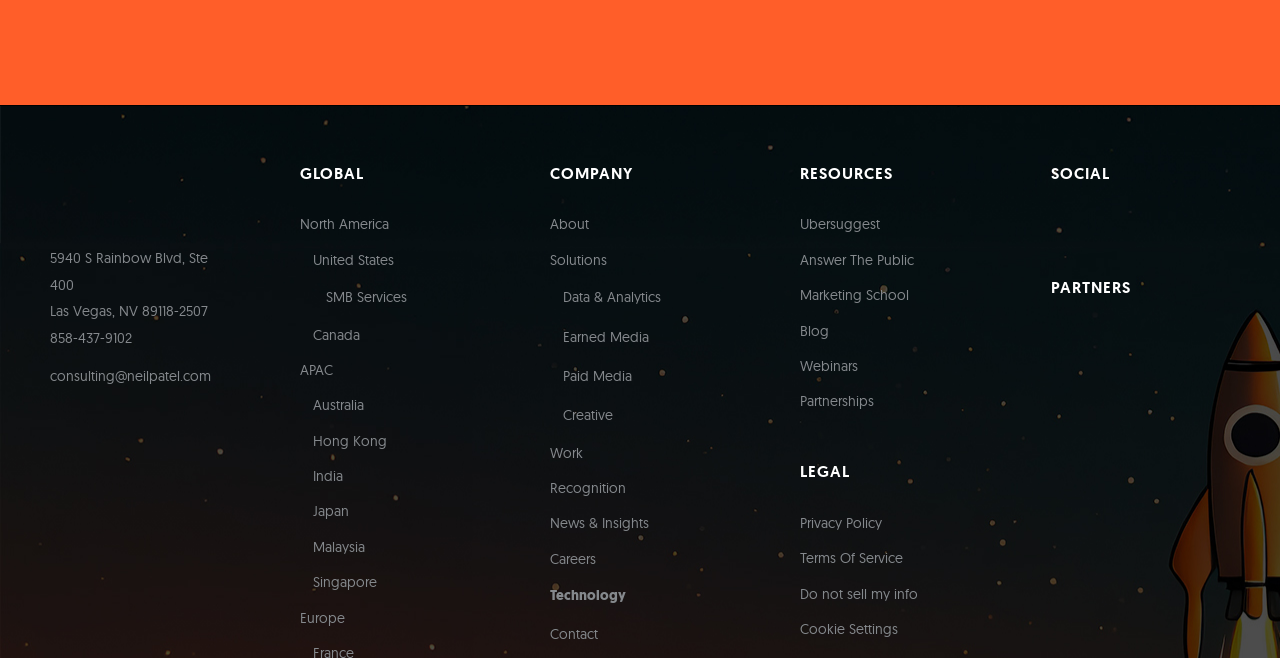How many social media links are there?
Answer the question with as much detail as you can, using the image as a reference.

There are 5 social media links, which are indicated by the icons under the heading 'SOCIAL'.